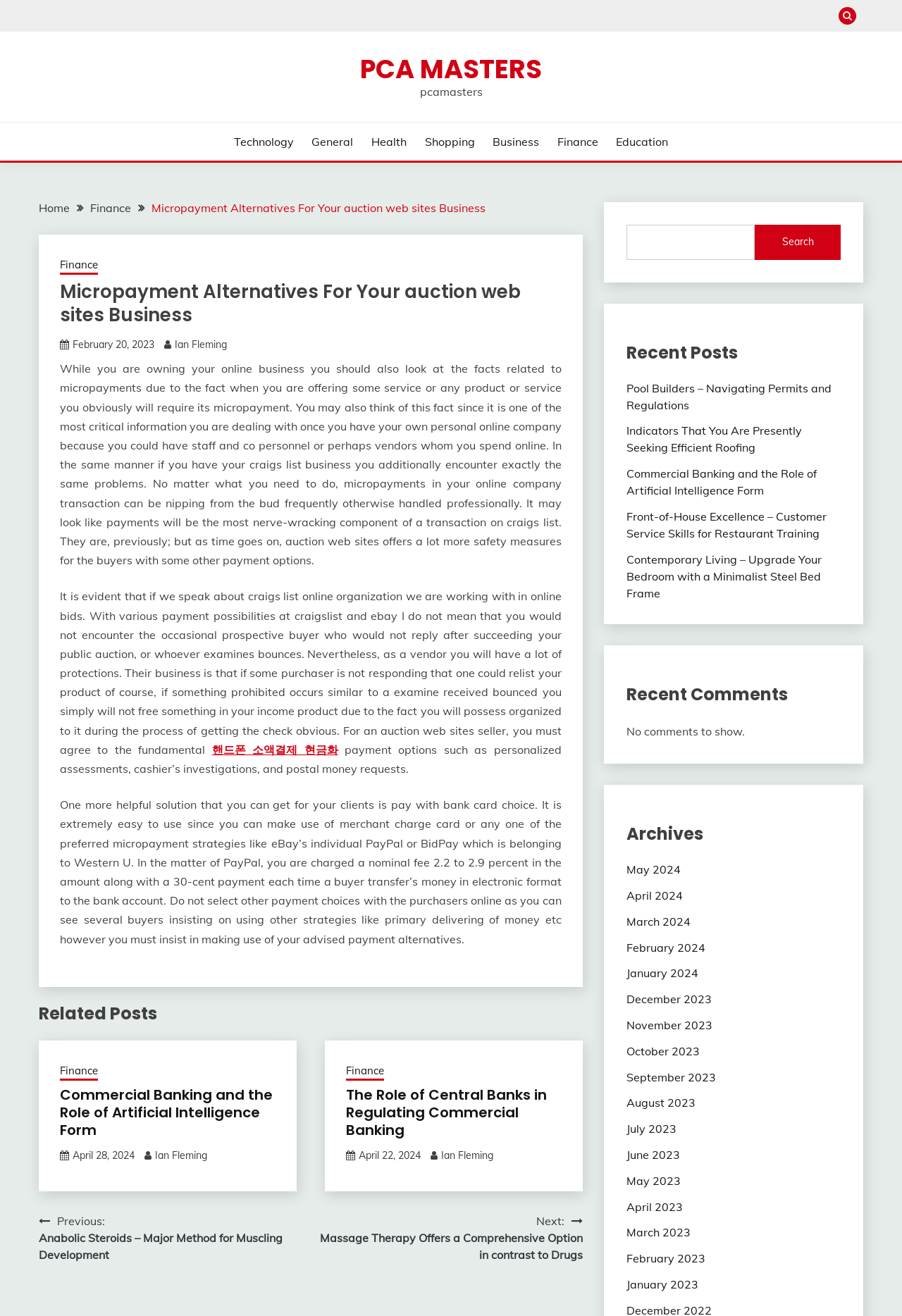Provide your answer in one word or a succinct phrase for the question: 
What is the topic of the related post 'Commercial Banking and the Role of Artificial Intelligence Form'?

Commercial Banking